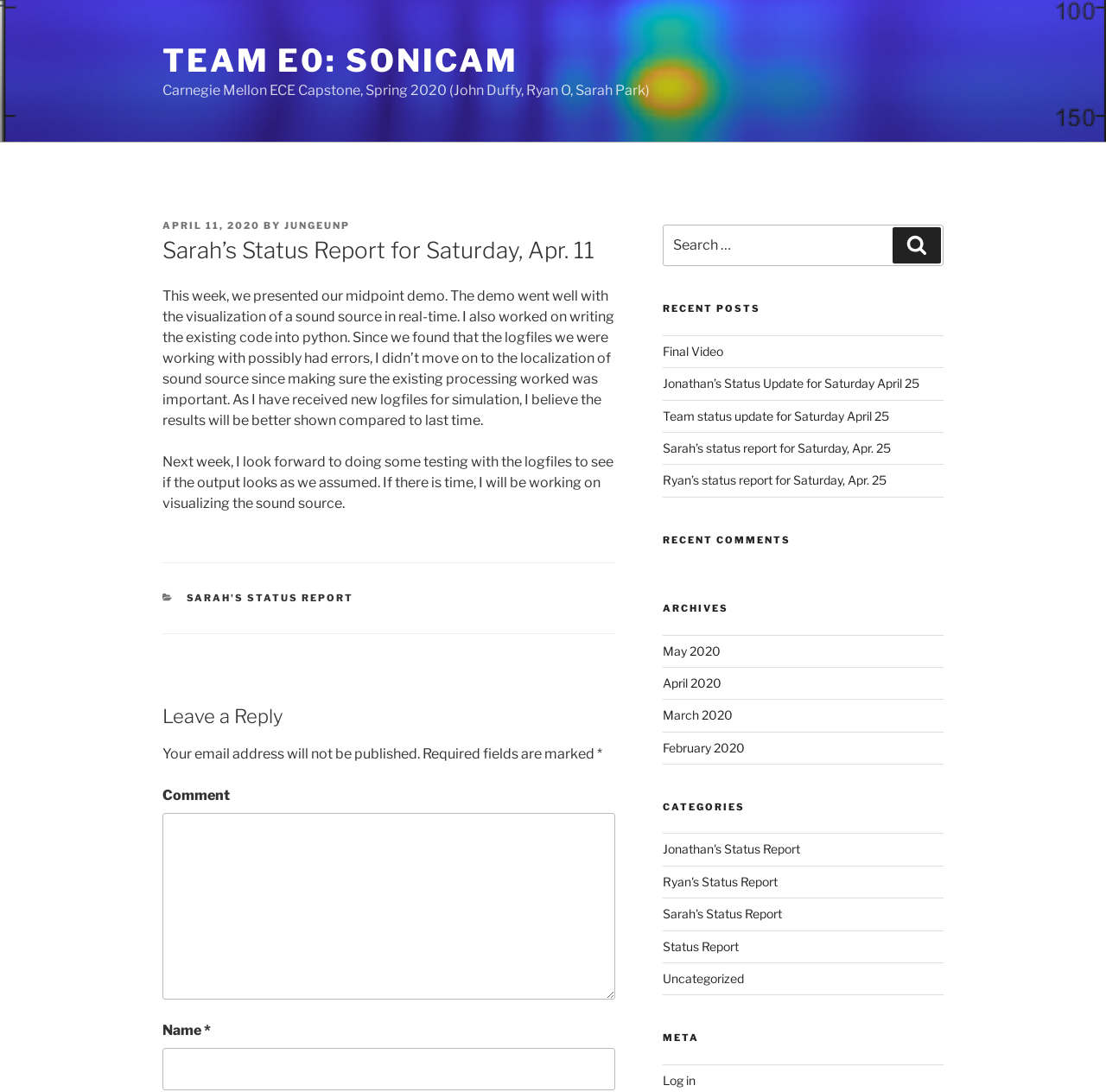Answer the question below using just one word or a short phrase: 
What is the category of the latest article?

Sarah's Status Report